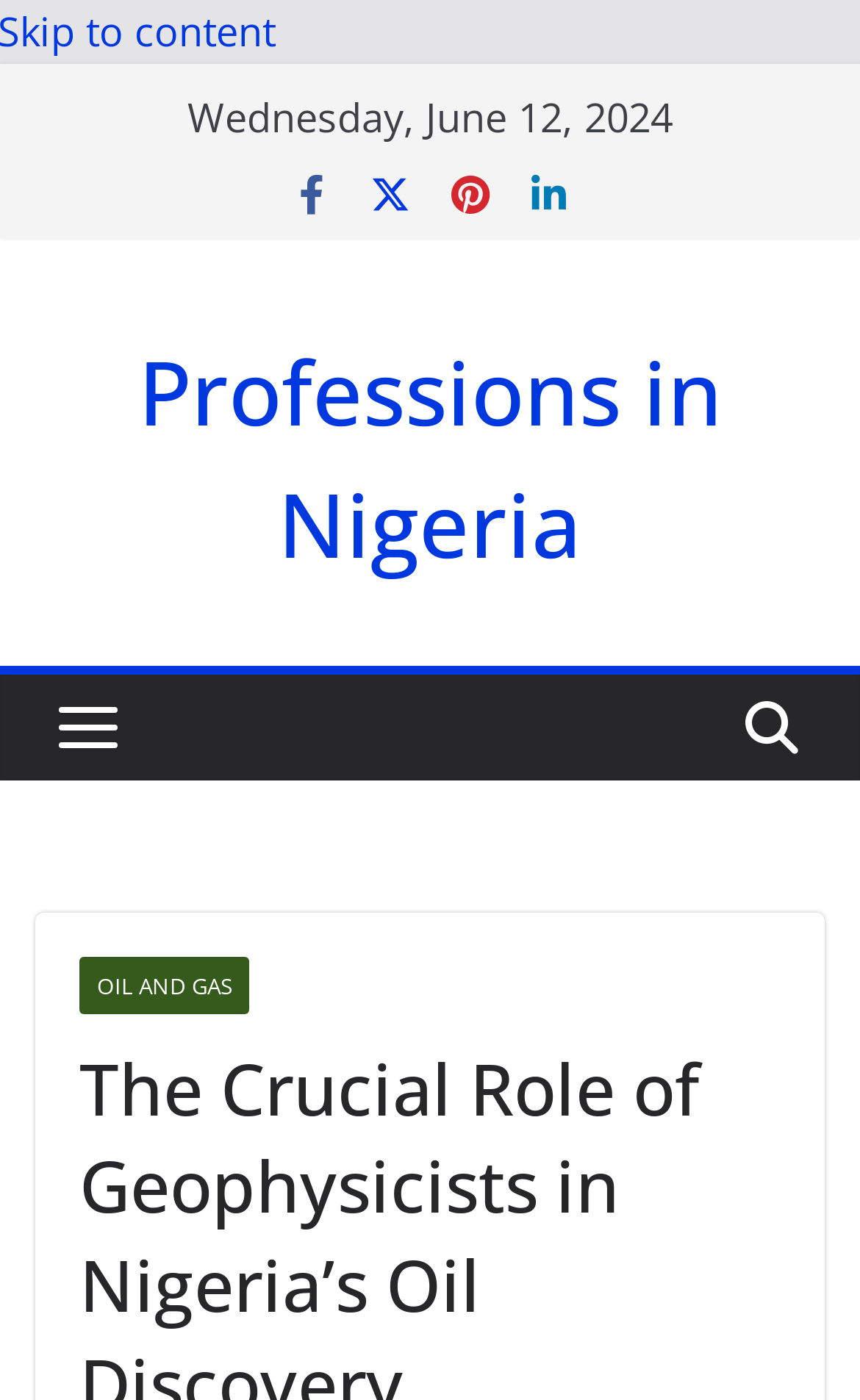Using the information from the screenshot, answer the following question thoroughly:
What is the date displayed on the webpage?

I found the date by looking at the StaticText element with the text 'Wednesday, June 12, 2024' which has a bounding box coordinate of [0.218, 0.064, 0.782, 0.102].